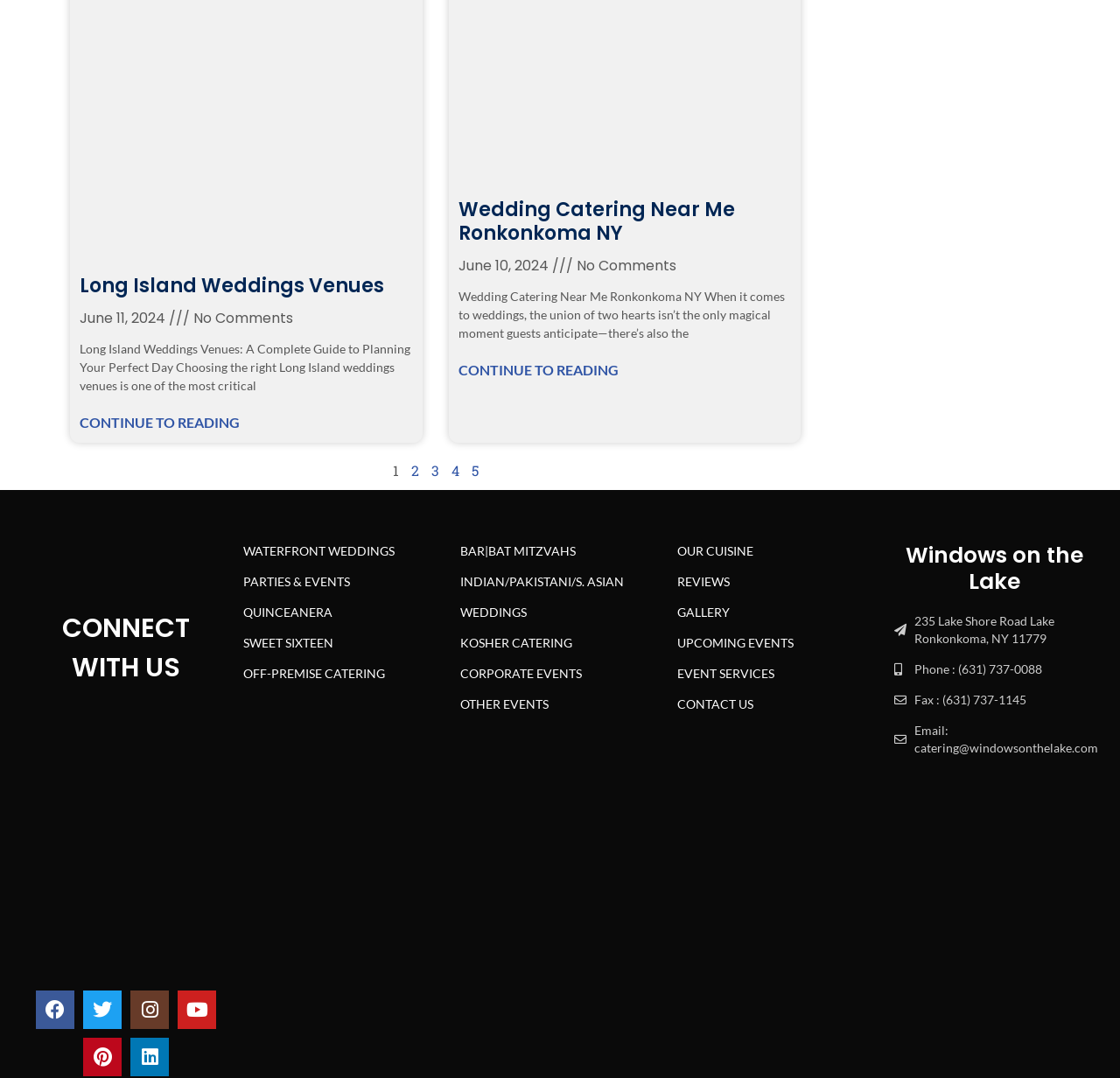Please identify the bounding box coordinates of the element on the webpage that should be clicked to follow this instruction: "Connect with us on Facebook". The bounding box coordinates should be given as four float numbers between 0 and 1, formatted as [left, top, right, bottom].

[0.032, 0.919, 0.066, 0.954]